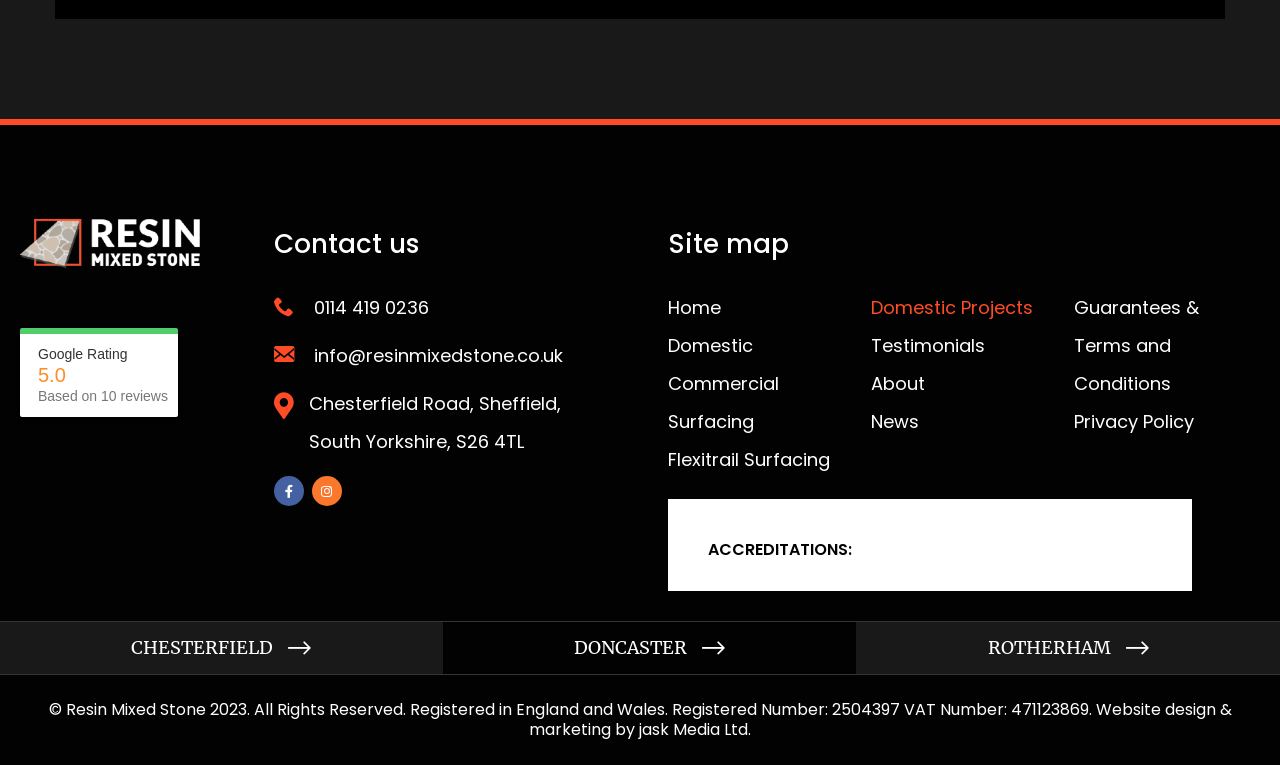What is the website design and marketing company of Resin Mixed Stone?
Using the image, answer in one word or phrase.

jask Media Ltd